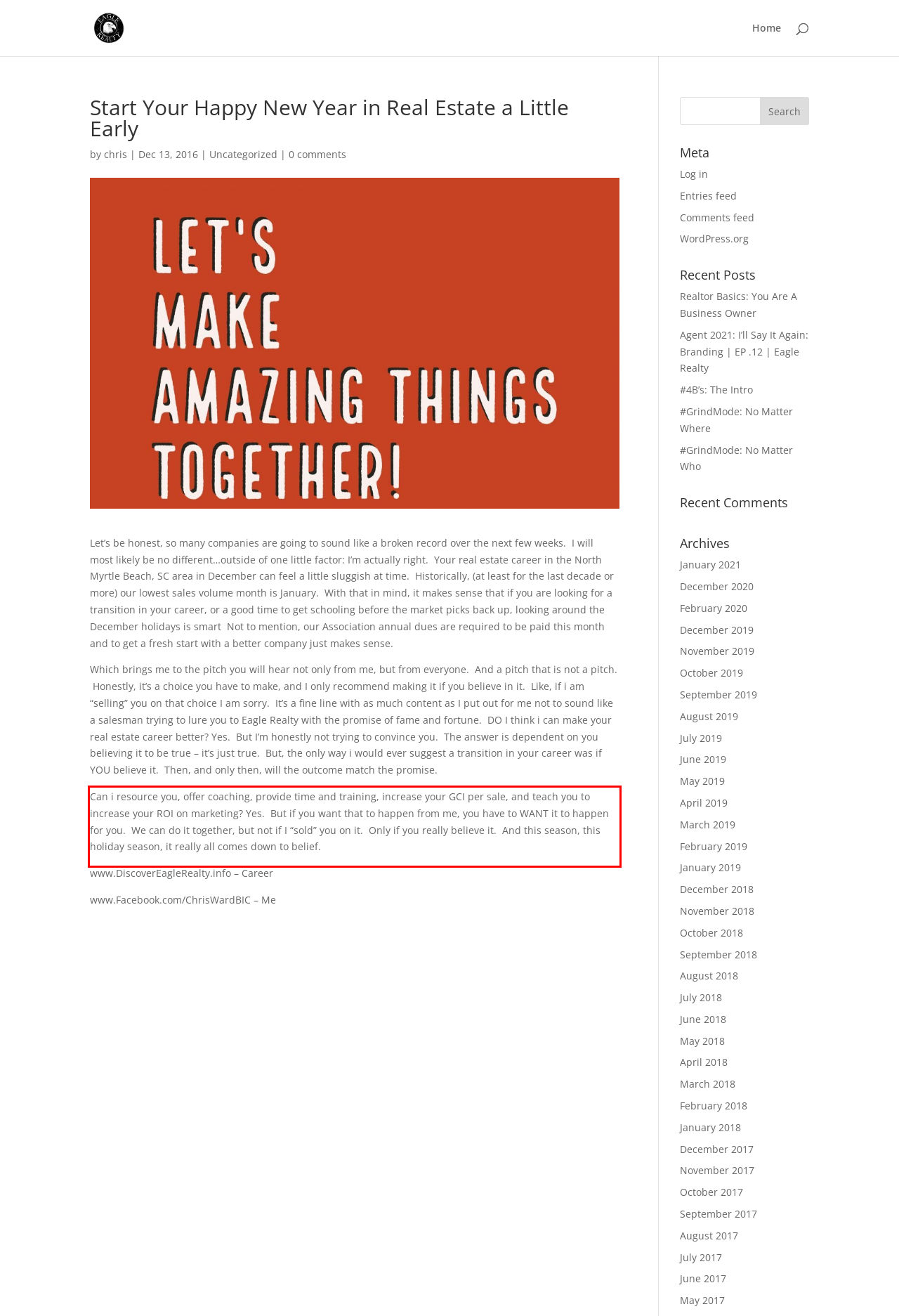With the given screenshot of a webpage, locate the red rectangle bounding box and extract the text content using OCR.

Can i resource you, offer coaching, provide time and training, increase your GCI per sale, and teach you to increase your ROI on marketing? Yes. But if you want that to happen from me, you have to WANT it to happen for you. We can do it together, but not if I “sold” you on it. Only if you really believe it. And this season, this holiday season, it really all comes down to belief.